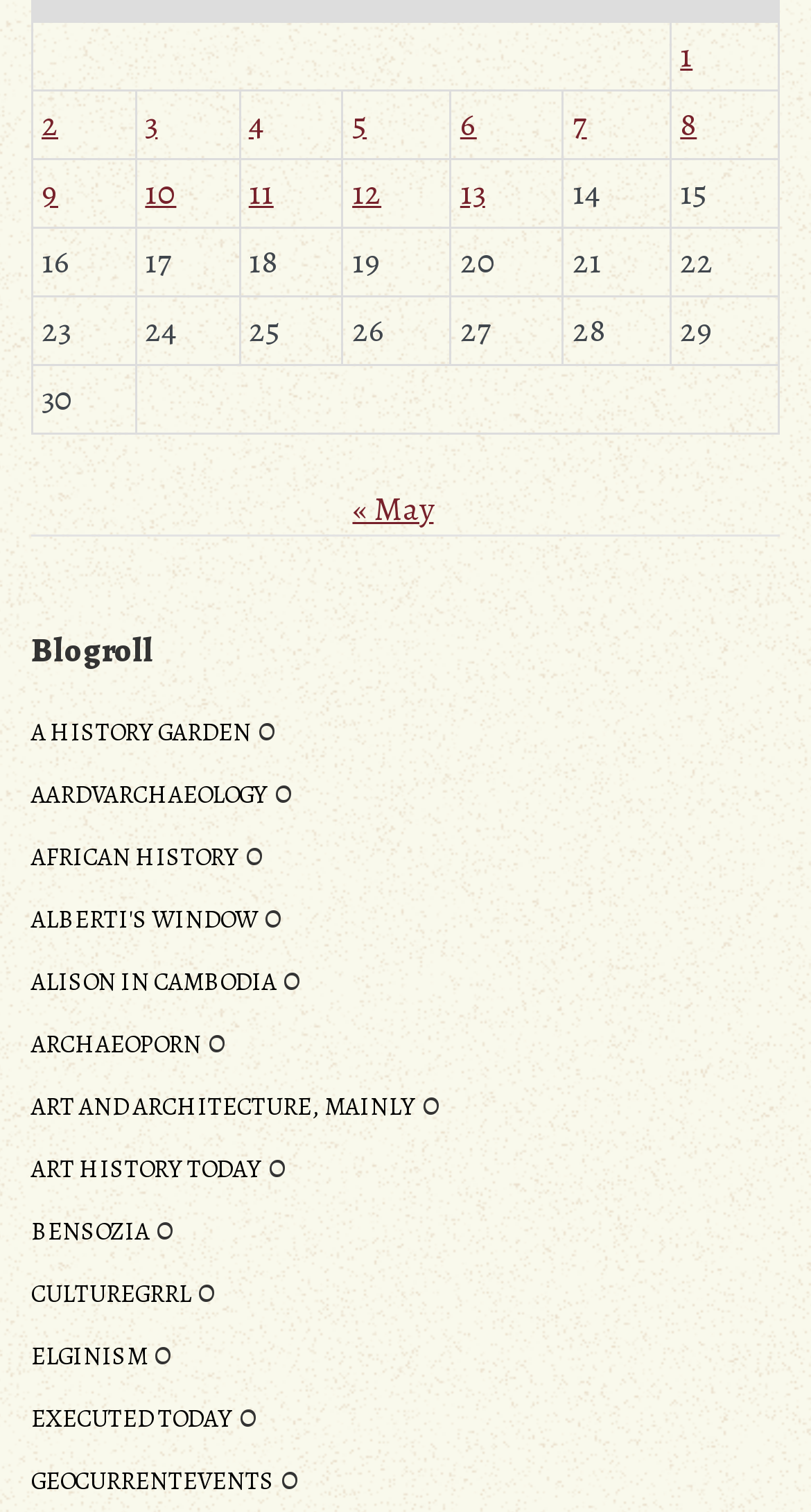What is the purpose of the grid cells in the webpage?
Provide a fully detailed and comprehensive answer to the question.

The grid cells contain links with text describing the date of publication, such as 'Posts published on June 1, 2024', suggesting that the purpose of the grid cells is to display the dates of the posts.